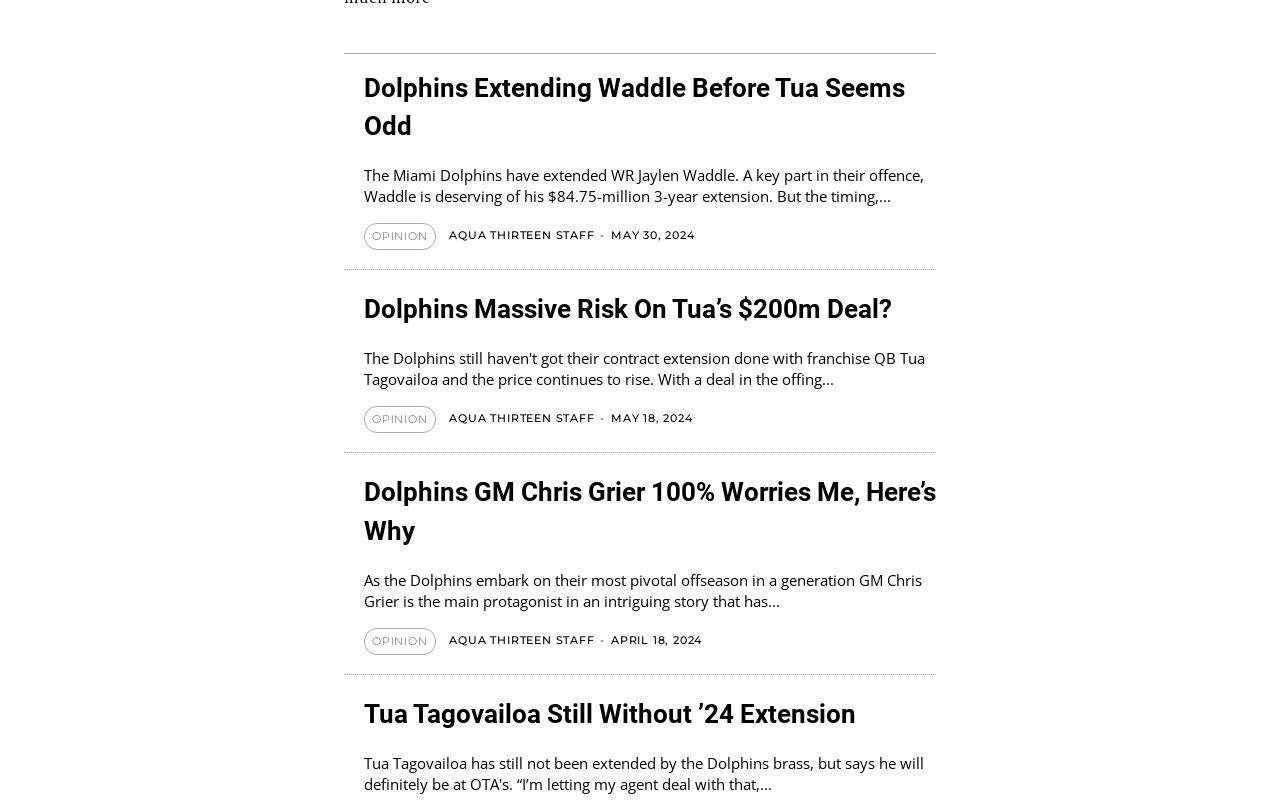Please determine the bounding box of the UI element that matches this description: Aqua Thirteen Staff. The coordinates should be given as (top-left x, top-left y, bottom-right x, bottom-right y), with all values between 0 and 1.

[0.351, 0.512, 0.465, 0.53]